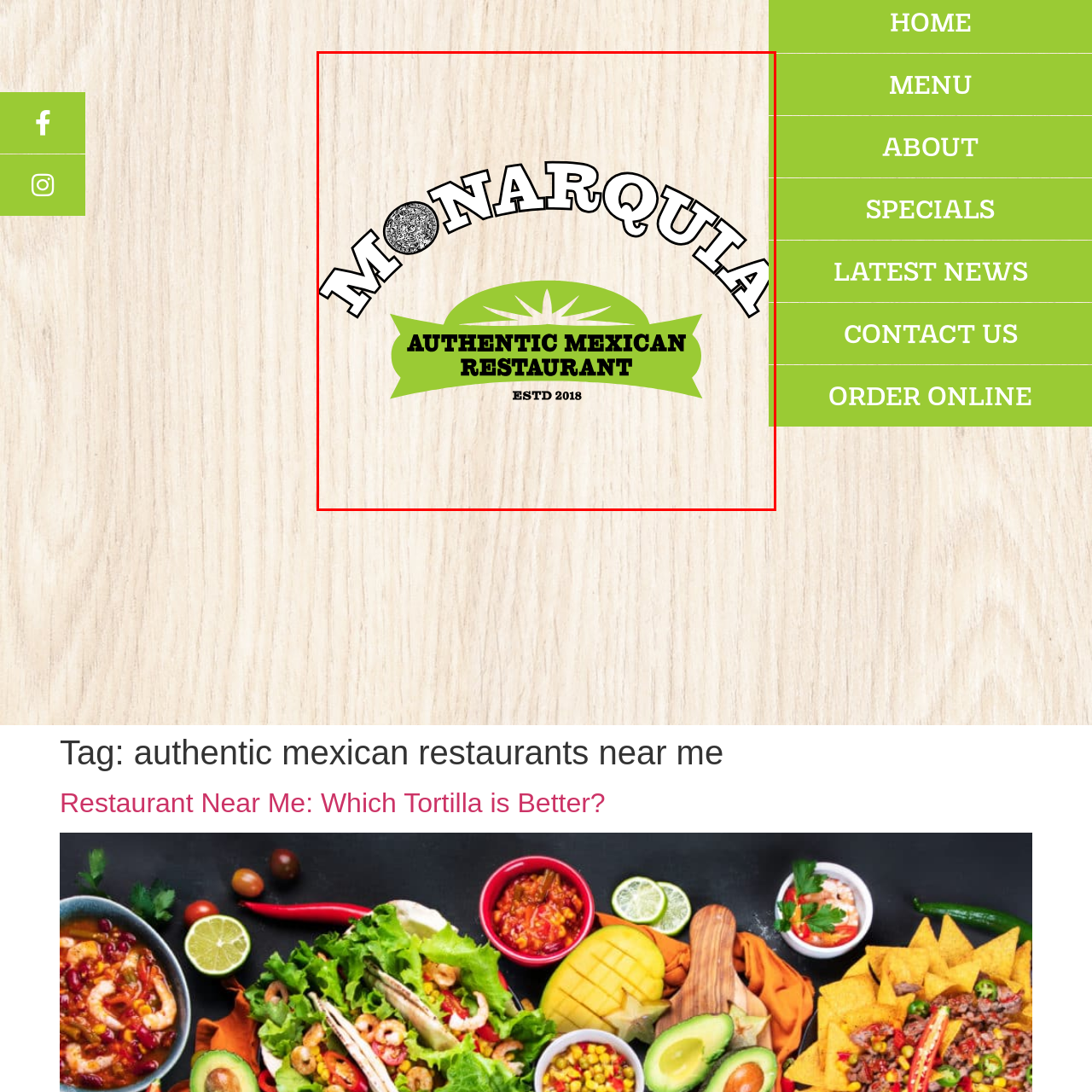Focus on the content within the red bounding box and answer this question using a single word or phrase: What type of cuisine does the restaurant serve?

Mexican